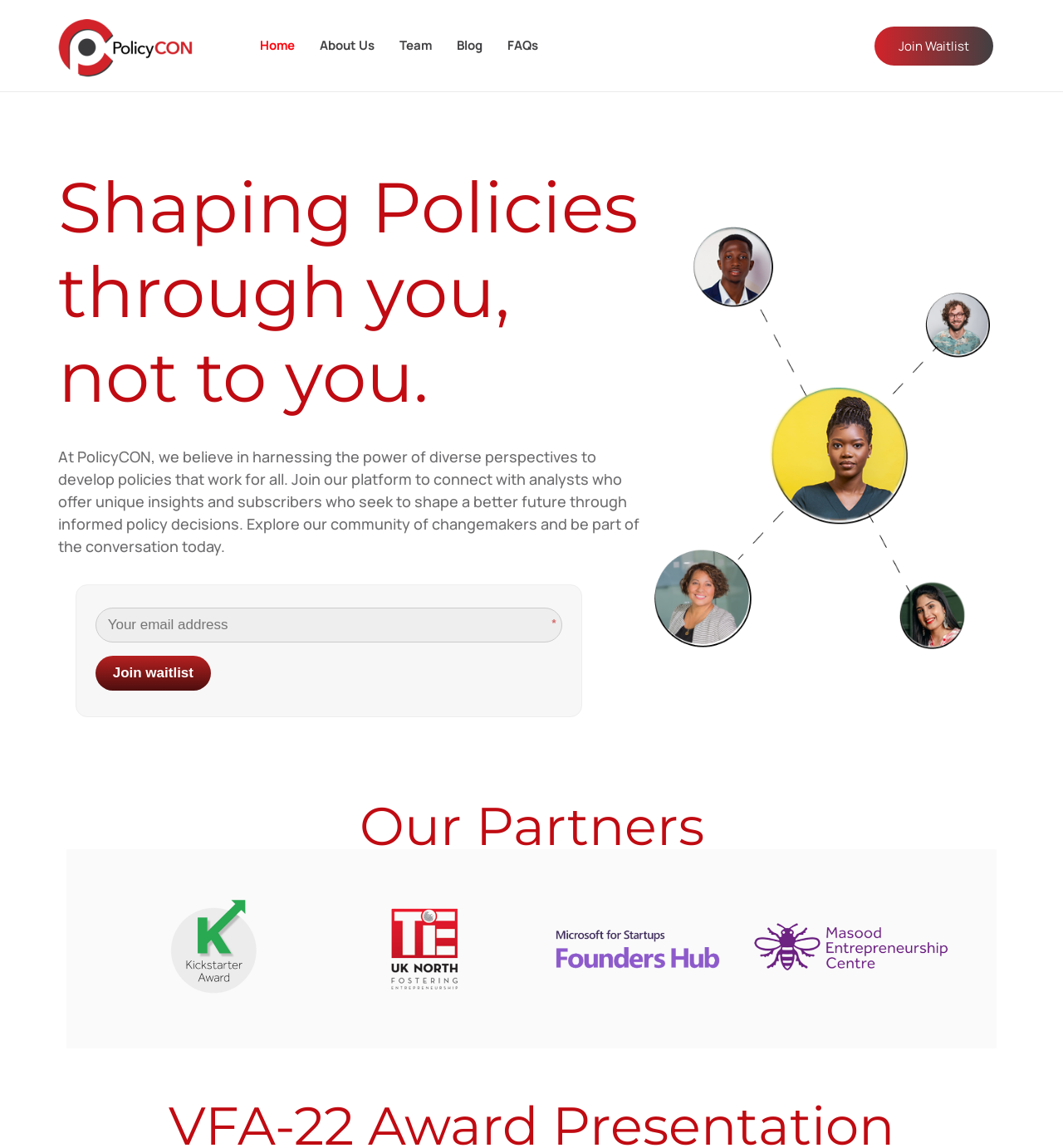Given the description: "About Us", determine the bounding box coordinates of the UI element. The coordinates should be formatted as four float numbers between 0 and 1, [left, top, right, bottom].

[0.289, 0.023, 0.364, 0.056]